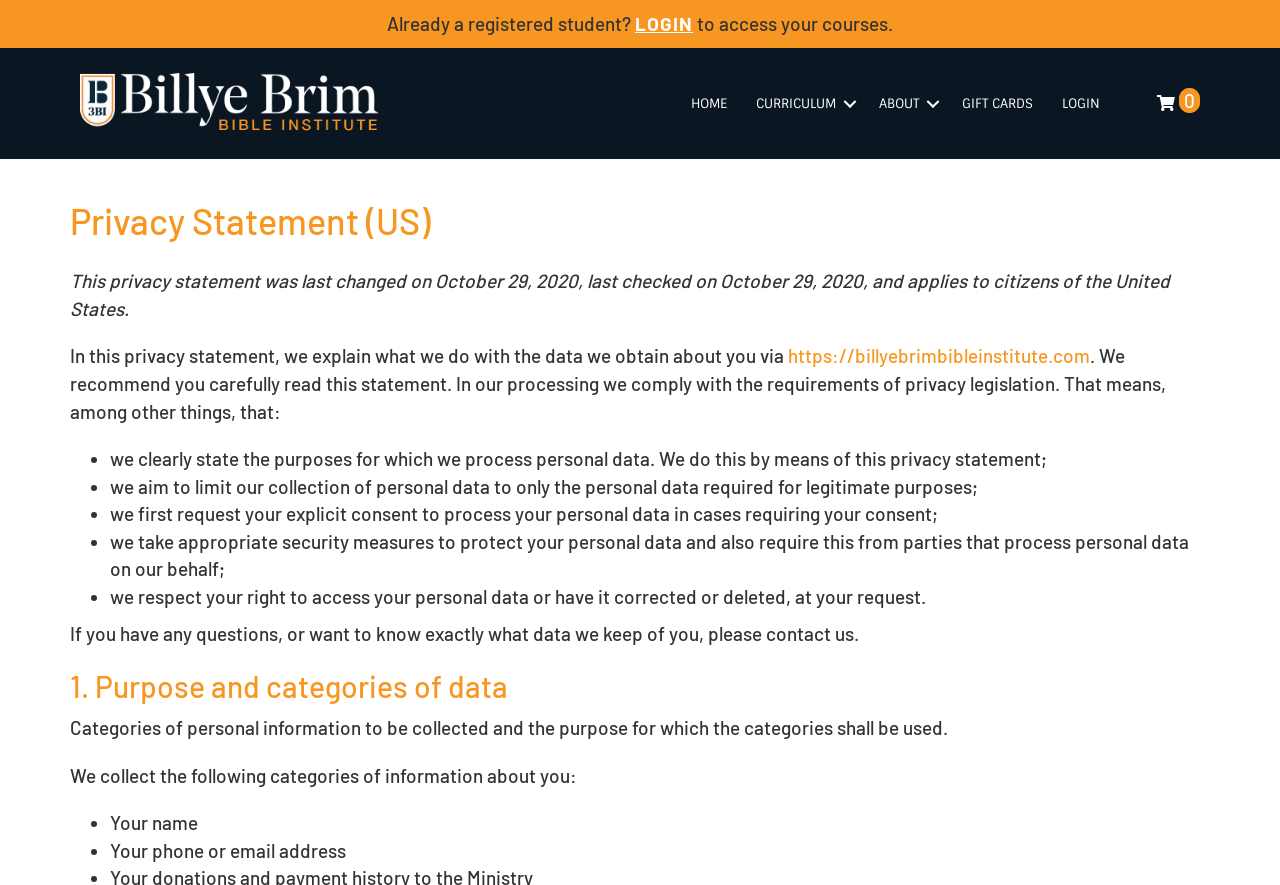Extract the heading text from the webpage.

Privacy Statement (US)